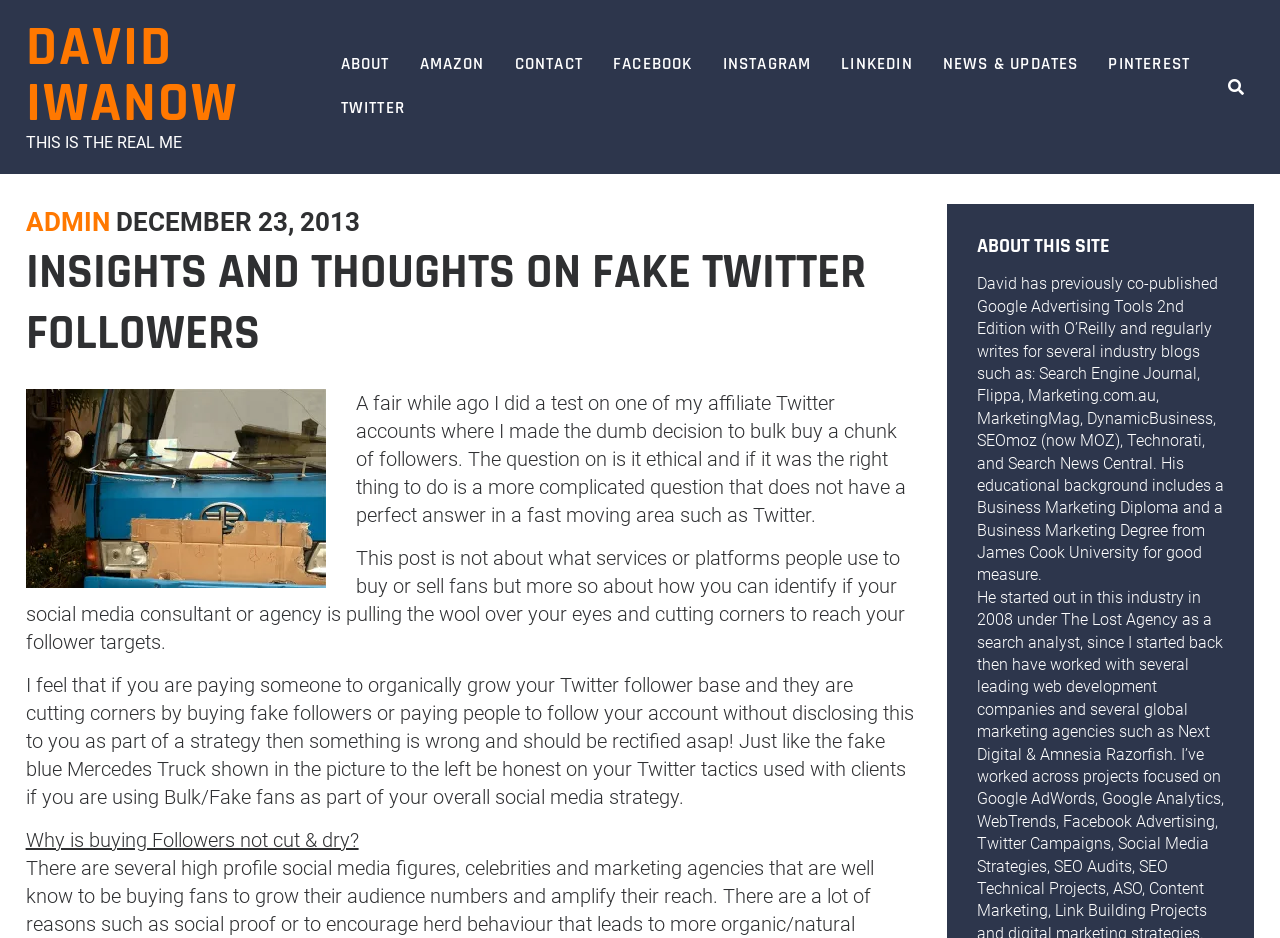Analyze the image and answer the question with as much detail as possible: 
What is the topic of the article?

The topic of the article is about fake Twitter followers, as indicated by the heading 'INSIGHTS AND THOUGHTS ON FAKE TWITTER FOLLOWERS' and the content of the article.